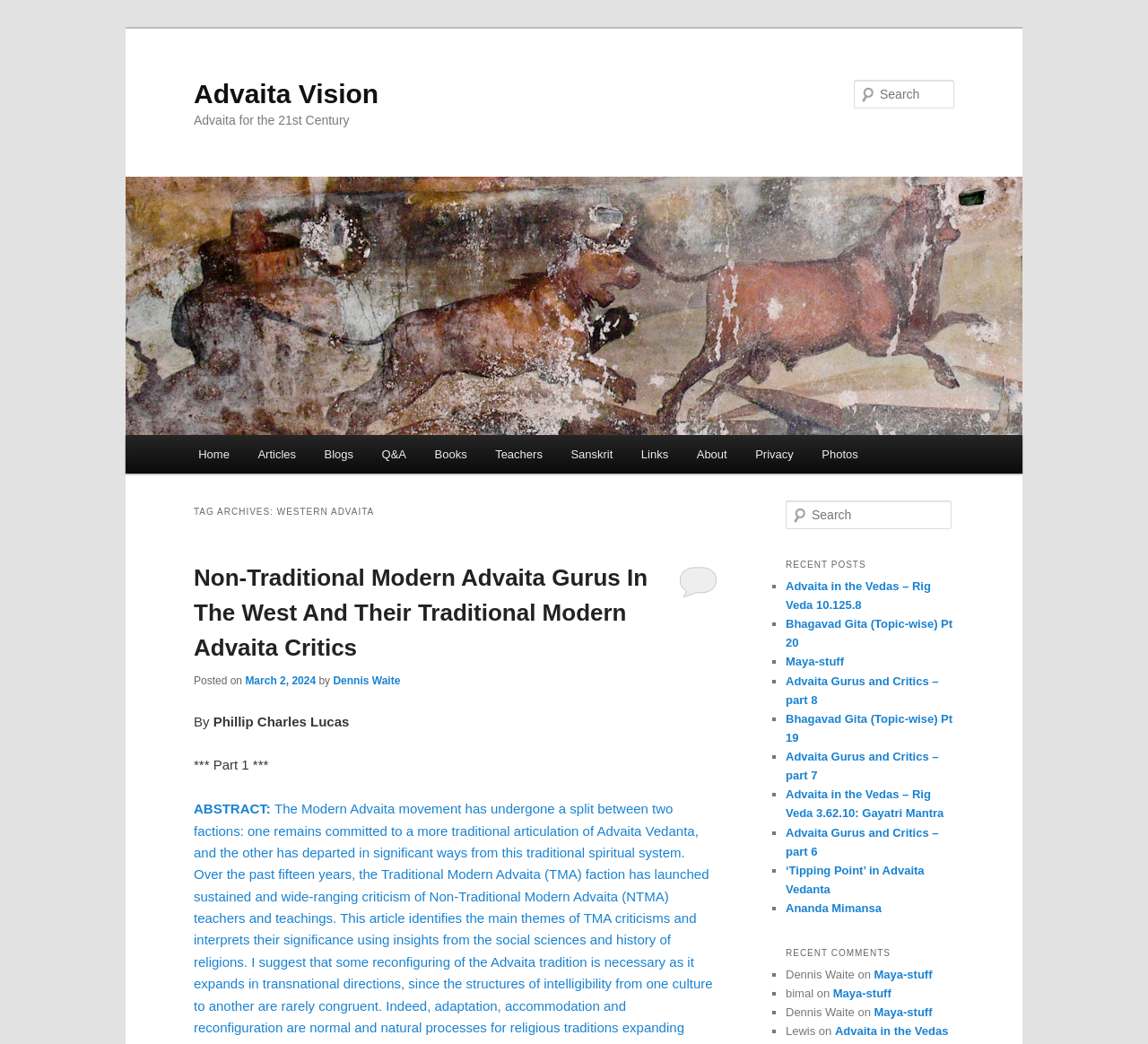Determine the bounding box coordinates for the clickable element to execute this instruction: "Read the recent post 'Advaita in the Vedas – Rig Veda 10.125.8'". Provide the coordinates as four float numbers between 0 and 1, i.e., [left, top, right, bottom].

[0.684, 0.555, 0.811, 0.586]